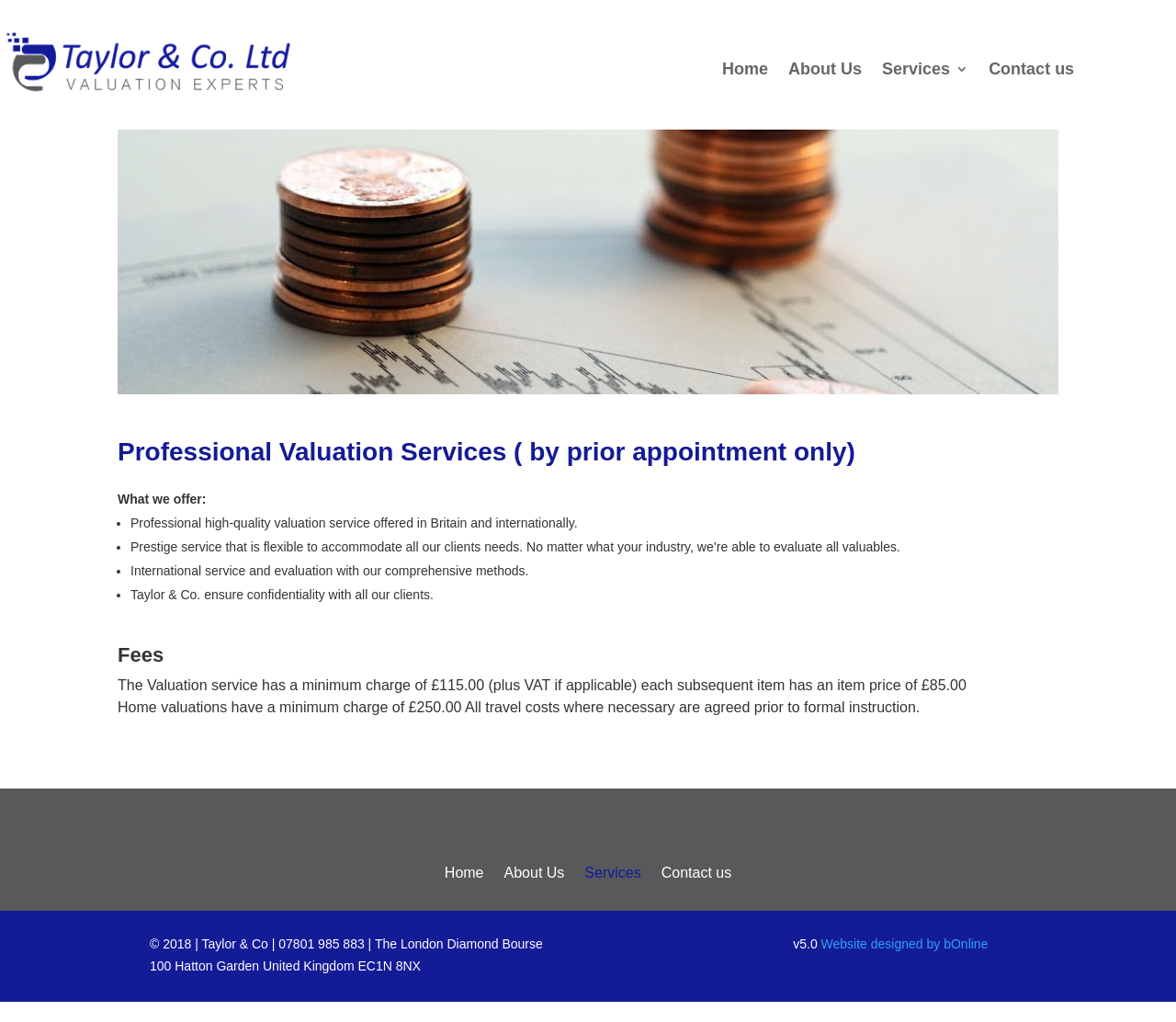Give a concise answer of one word or phrase to the question: 
What type of services does Taylor & Co offer?

Valuation services